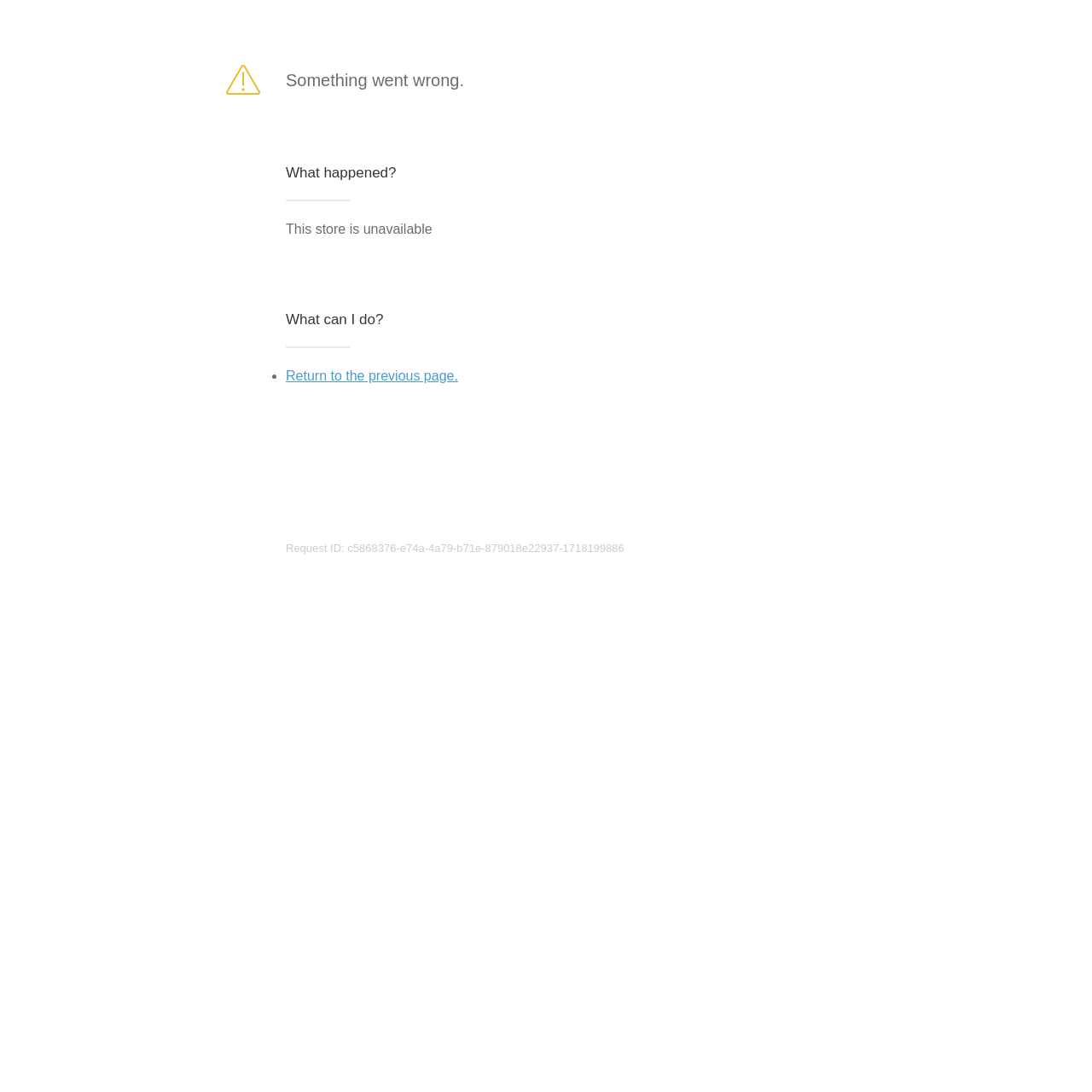Bounding box coordinates are to be given in the format (top-left x, top-left y, bottom-right x, bottom-right y). All values must be floating point numbers between 0 and 1. Provide the bounding box coordinate for the UI element described as: Return to the previous page.

[0.262, 0.338, 0.419, 0.351]